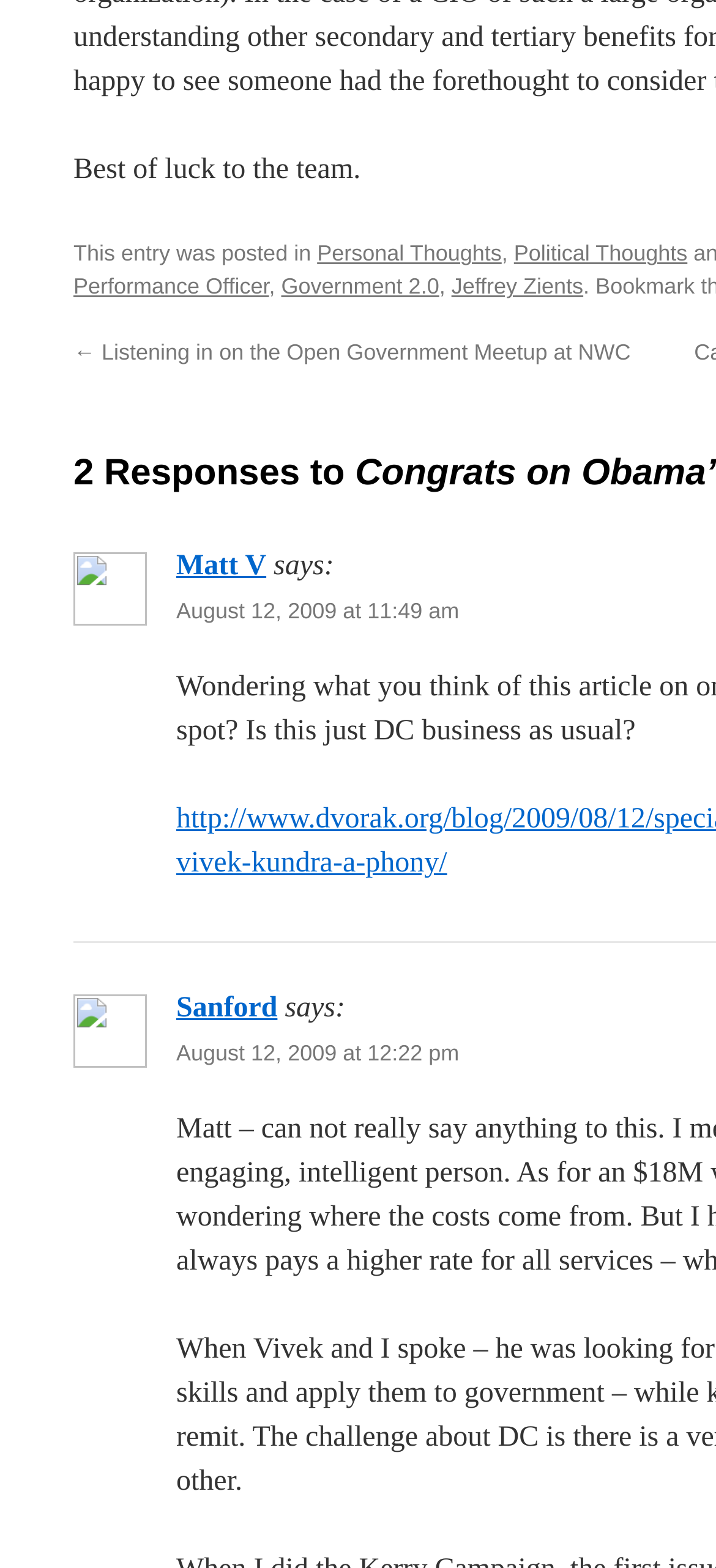Please specify the bounding box coordinates of the region to click in order to perform the following instruction: "check Terms and Conditions".

None